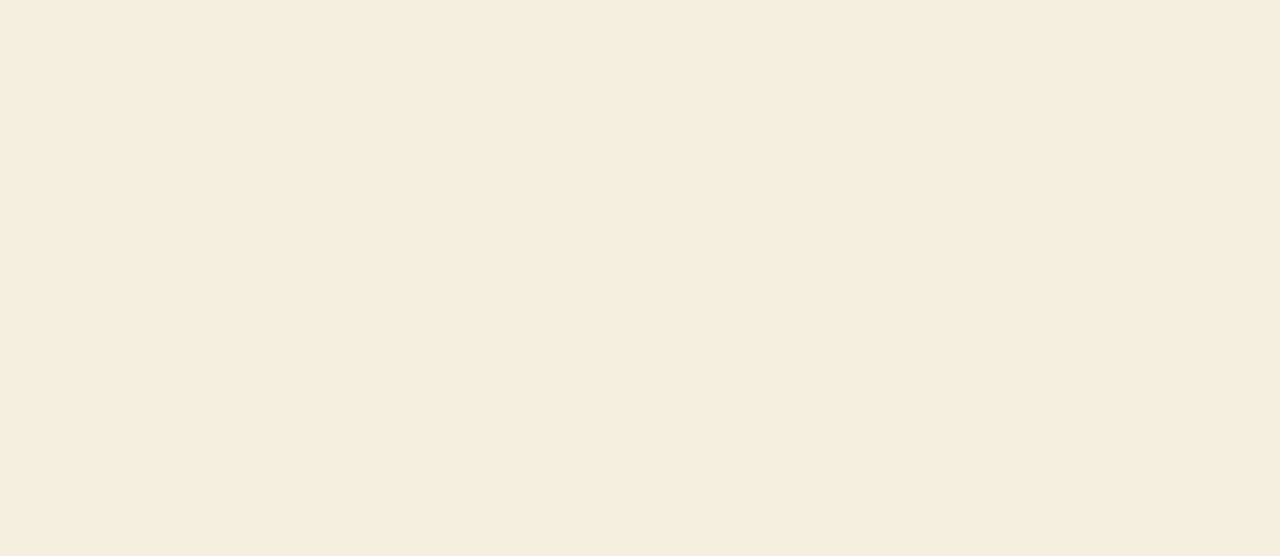Determine the bounding box for the described HTML element: "evamarkets". Ensure the coordinates are four float numbers between 0 and 1 in the format [left, top, right, bottom].

[0.031, 0.472, 0.124, 0.517]